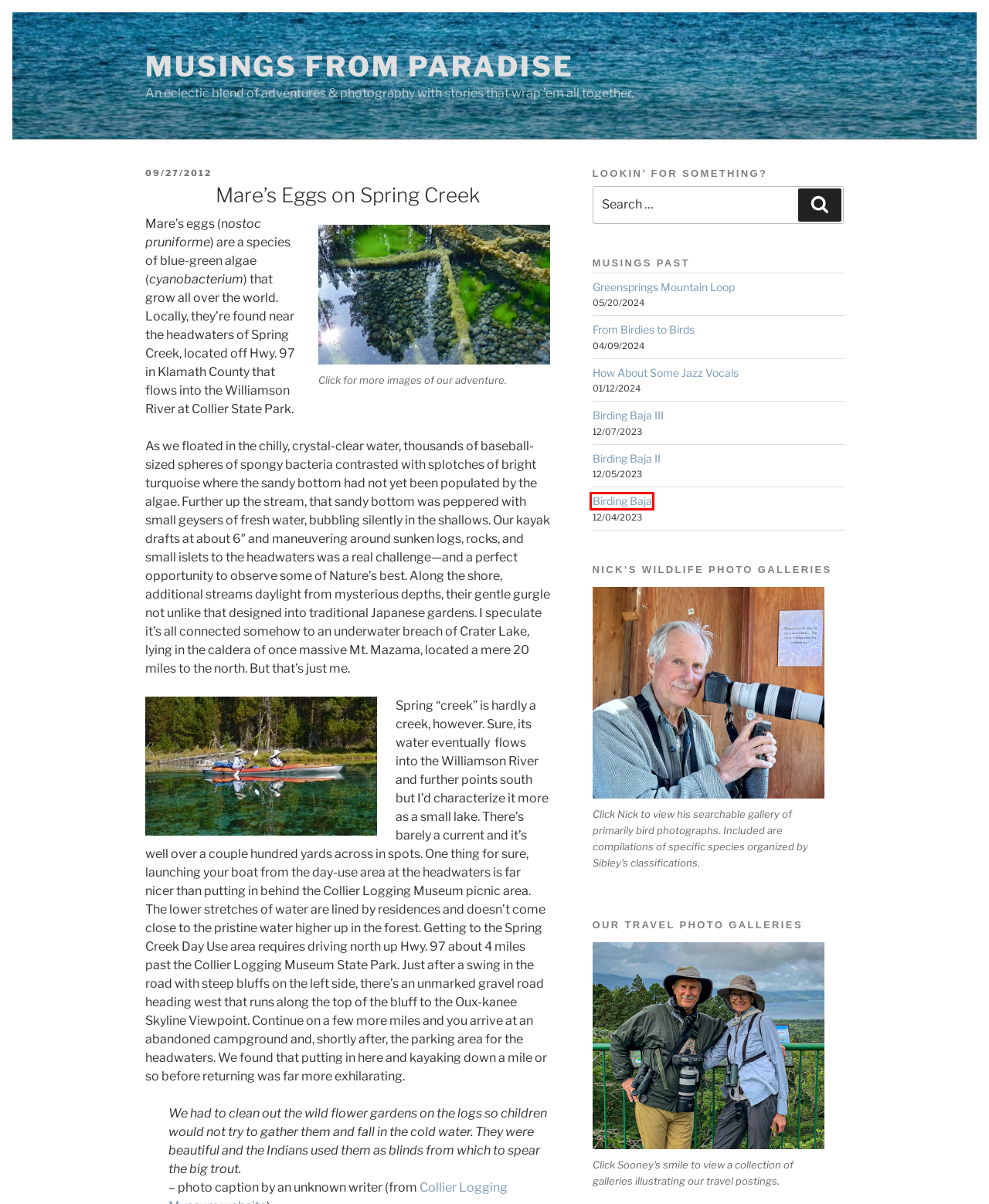You have a screenshot showing a webpage with a red bounding box around a UI element. Choose the webpage description that best matches the new page after clicking the highlighted element. Here are the options:
A. Greensprings Mountain Loop – Musings From Paradise
B. Photo Album Pictures – Musings From Paradise
C. From Birdies to Birds – Musings From Paradise
D. Birding Baja III – Musings From Paradise
E. Birding Baja II – Musings From Paradise
F. How About Some Jazz Vocals – Musings From Paradise
G. So. Oregon Birds & More – All our wildlife images in one place ~ sobirds.us
H. Birding Baja – Musings From Paradise

H